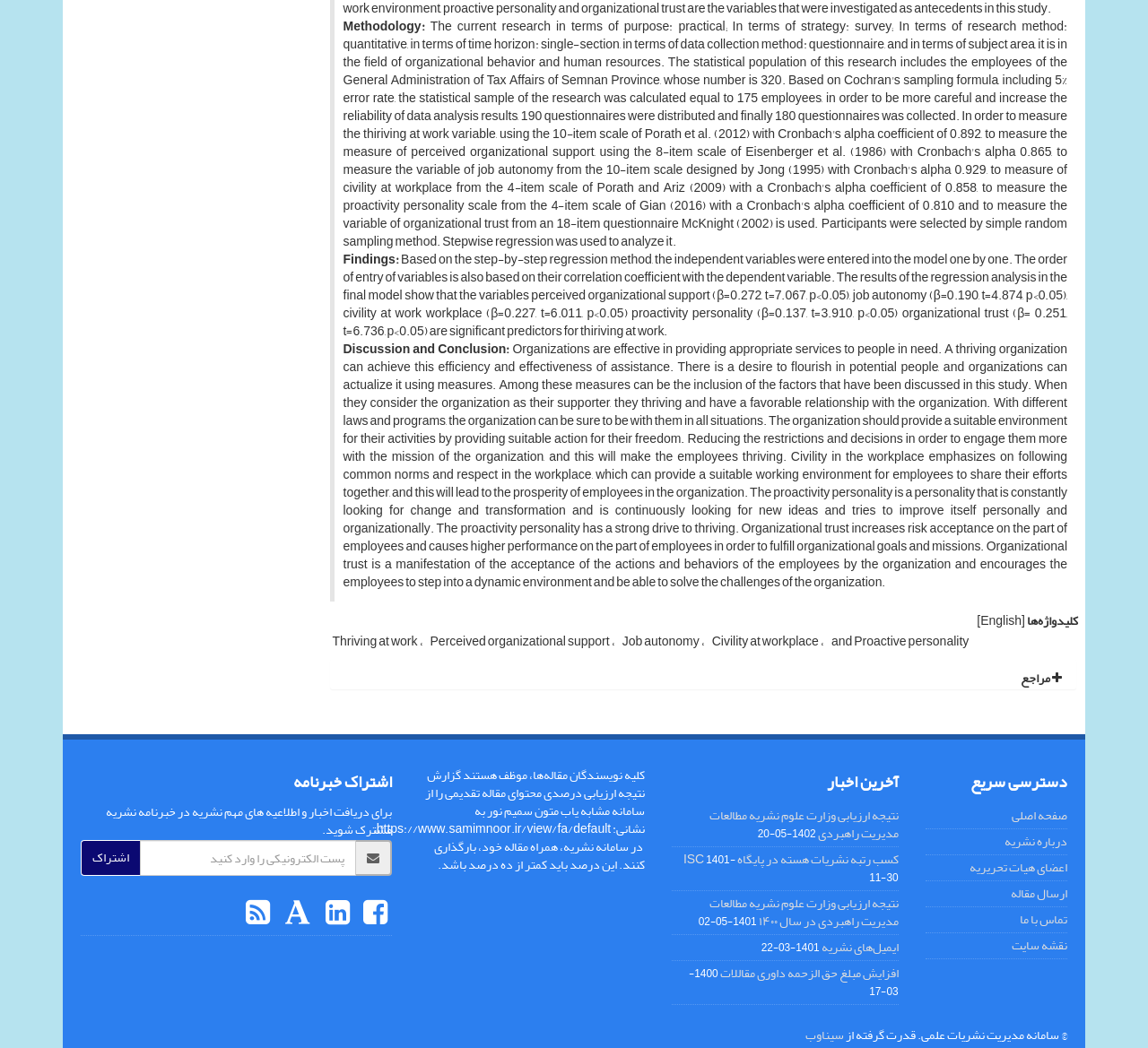Can you specify the bounding box coordinates of the area that needs to be clicked to fulfill the following instruction: "Go to legal notice"?

None